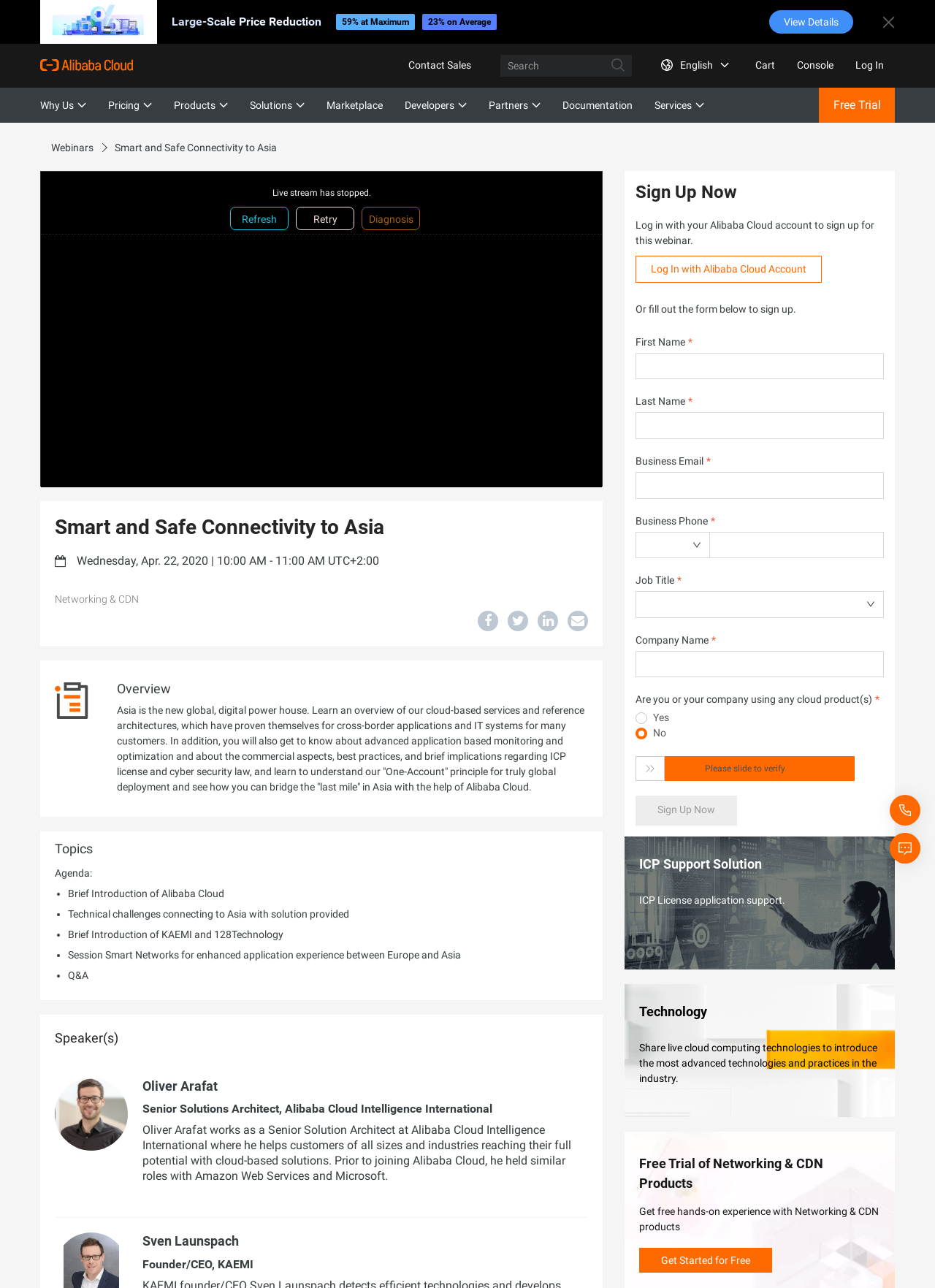Identify the bounding box coordinates of the region that should be clicked to execute the following instruction: "Play Pragmatic Play Demo".

None